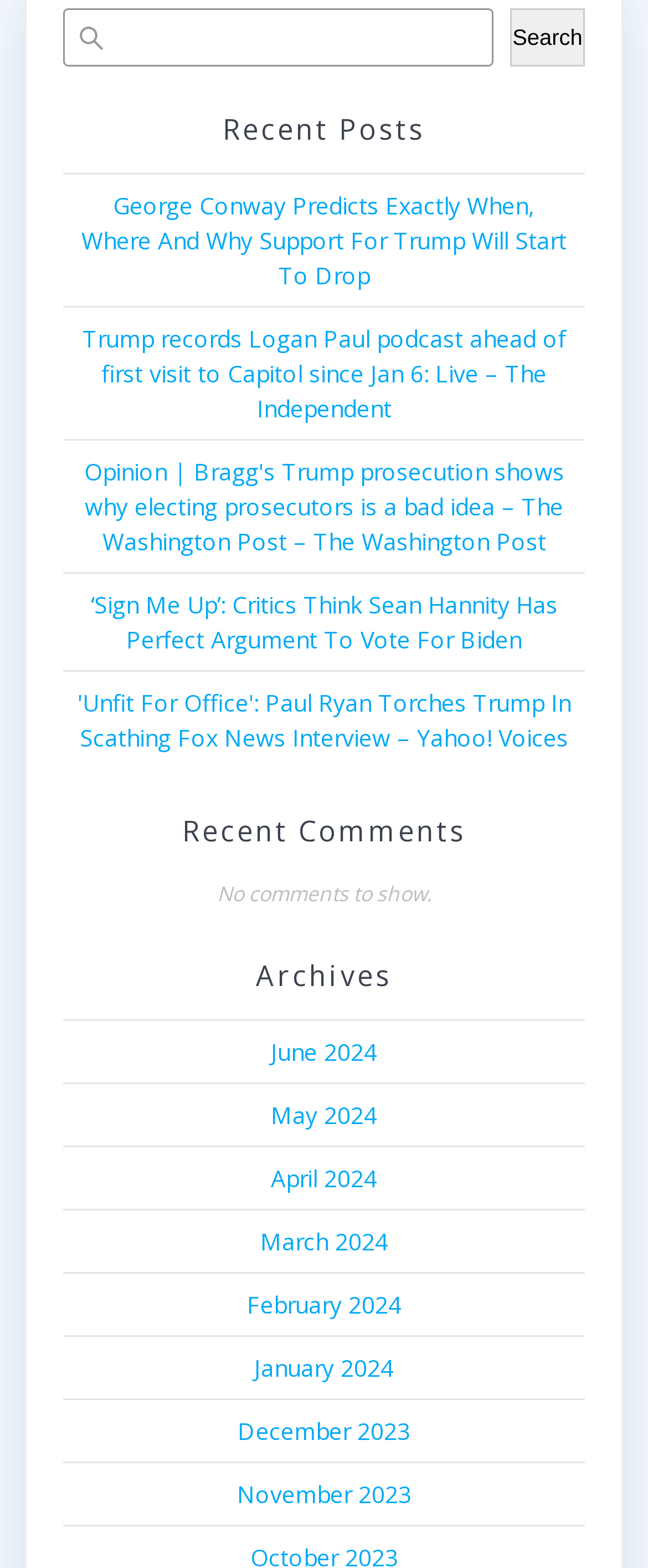Determine the bounding box coordinates for the clickable element to execute this instruction: "click on the link about Trump's podcast". Provide the coordinates as four float numbers between 0 and 1, i.e., [left, top, right, bottom].

[0.127, 0.206, 0.873, 0.271]